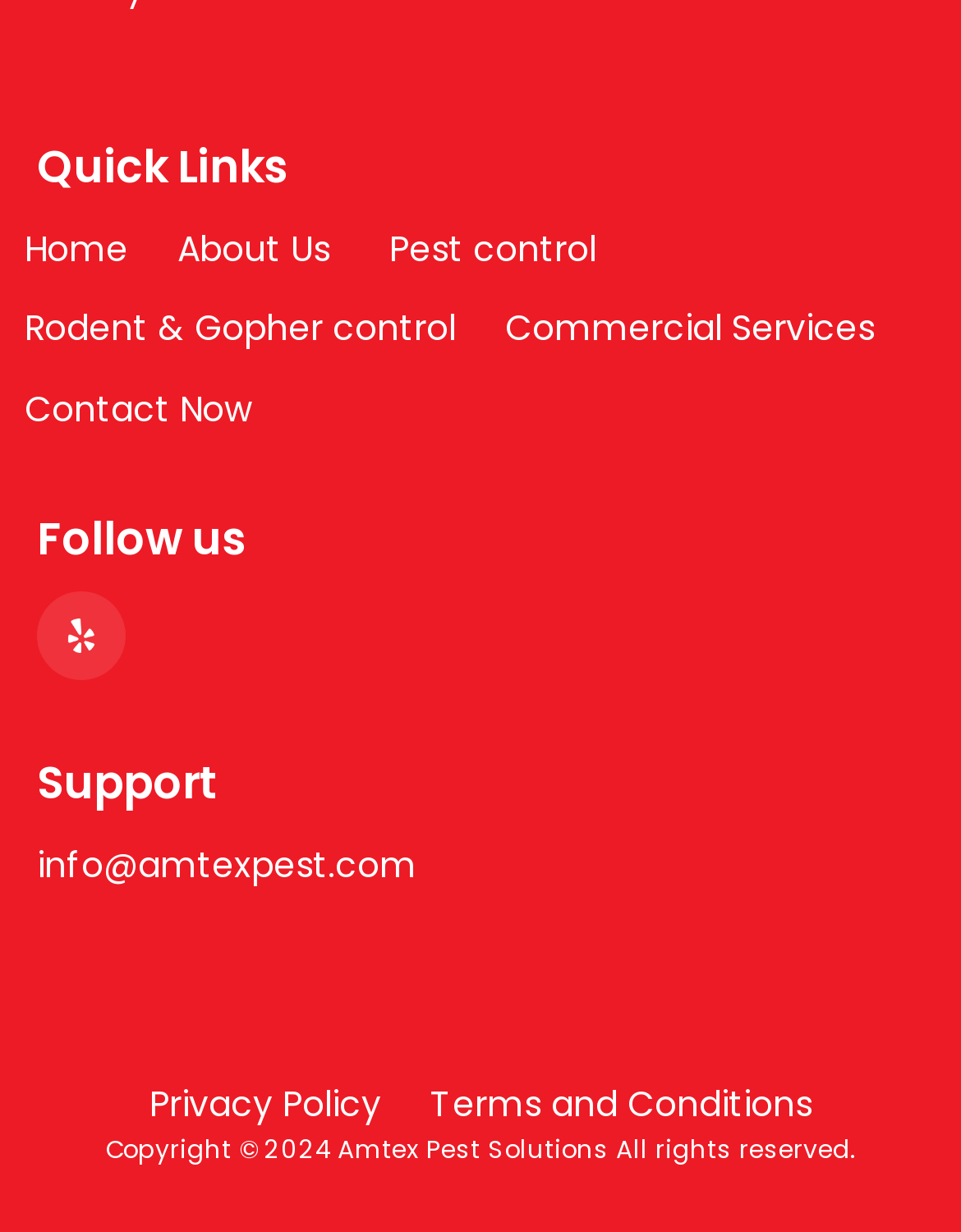Locate the bounding box coordinates of the element I should click to achieve the following instruction: "View Privacy Policy".

[0.155, 0.874, 0.396, 0.919]